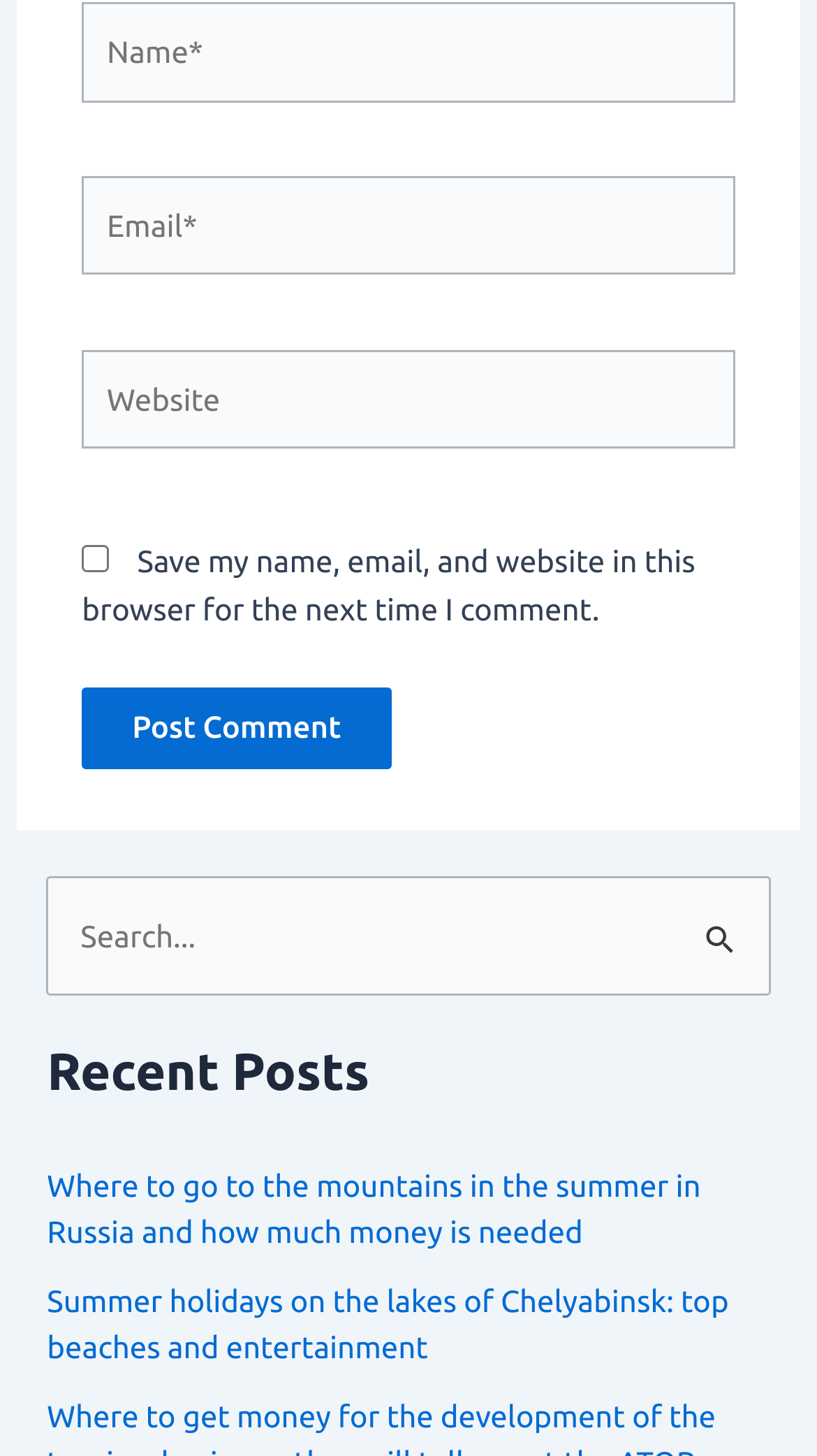Please find the bounding box coordinates of the clickable region needed to complete the following instruction: "Read the recent post about summer holidays". The bounding box coordinates must consist of four float numbers between 0 and 1, i.e., [left, top, right, bottom].

[0.058, 0.881, 0.892, 0.937]